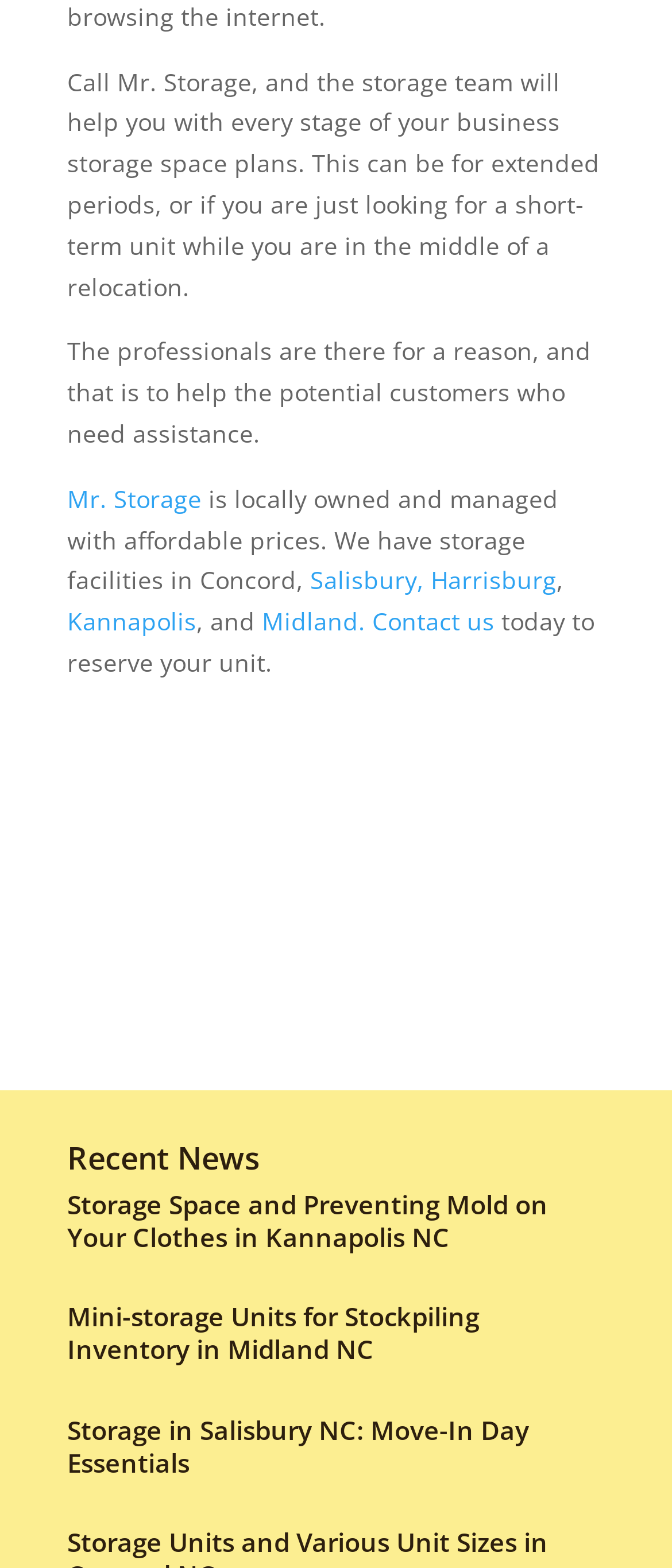What is the purpose of the professionals at Mr. Storage?
Refer to the image and provide a thorough answer to the question.

According to the text, 'The professionals are there for a reason, and that is to help the potential customers who need assistance.'